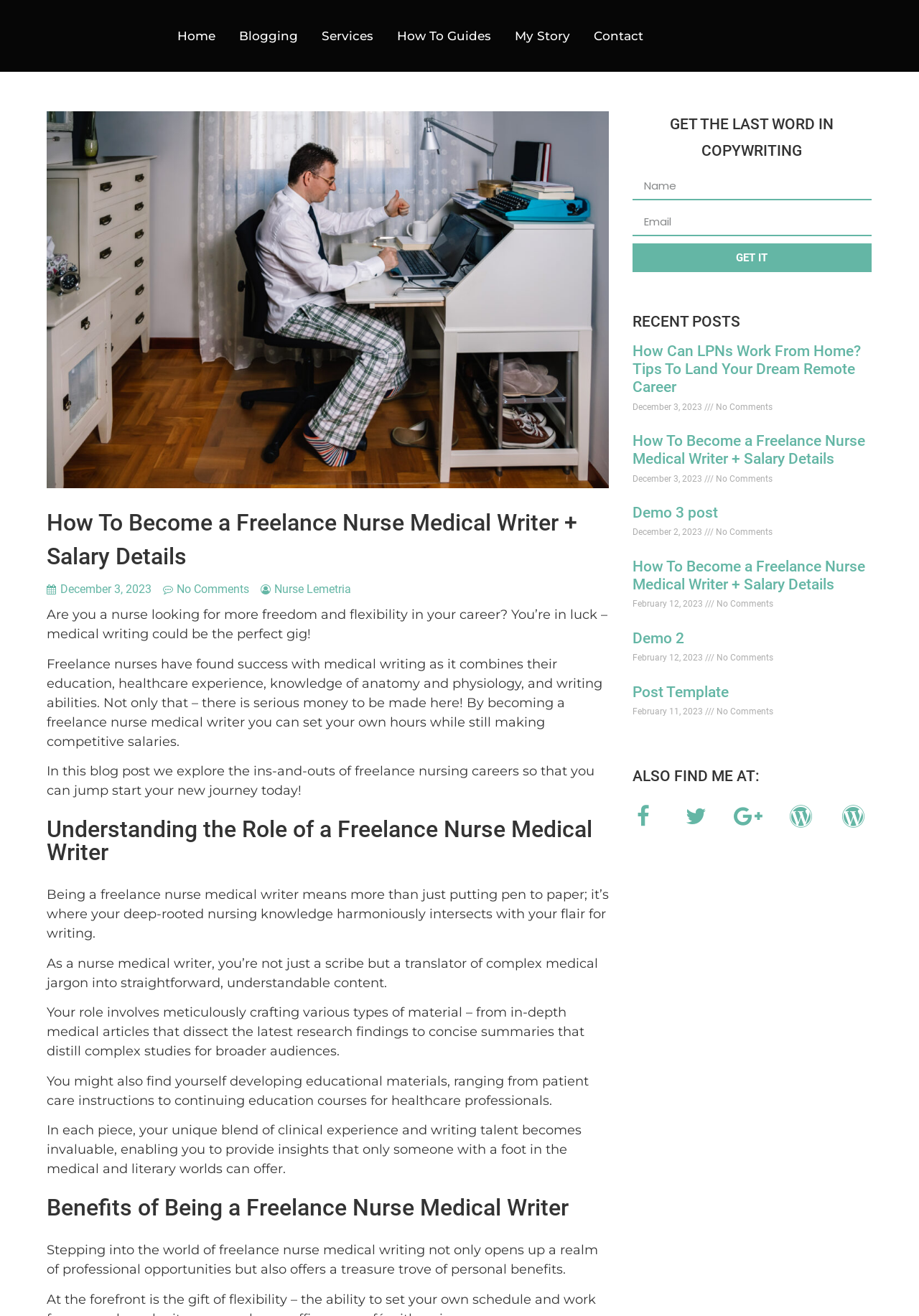Locate the bounding box coordinates of the area you need to click to fulfill this instruction: 'Read the 'How To Become a Freelance Nurse Medical Writer + Salary Details' article'. The coordinates must be in the form of four float numbers ranging from 0 to 1: [left, top, right, bottom].

[0.688, 0.329, 0.948, 0.356]